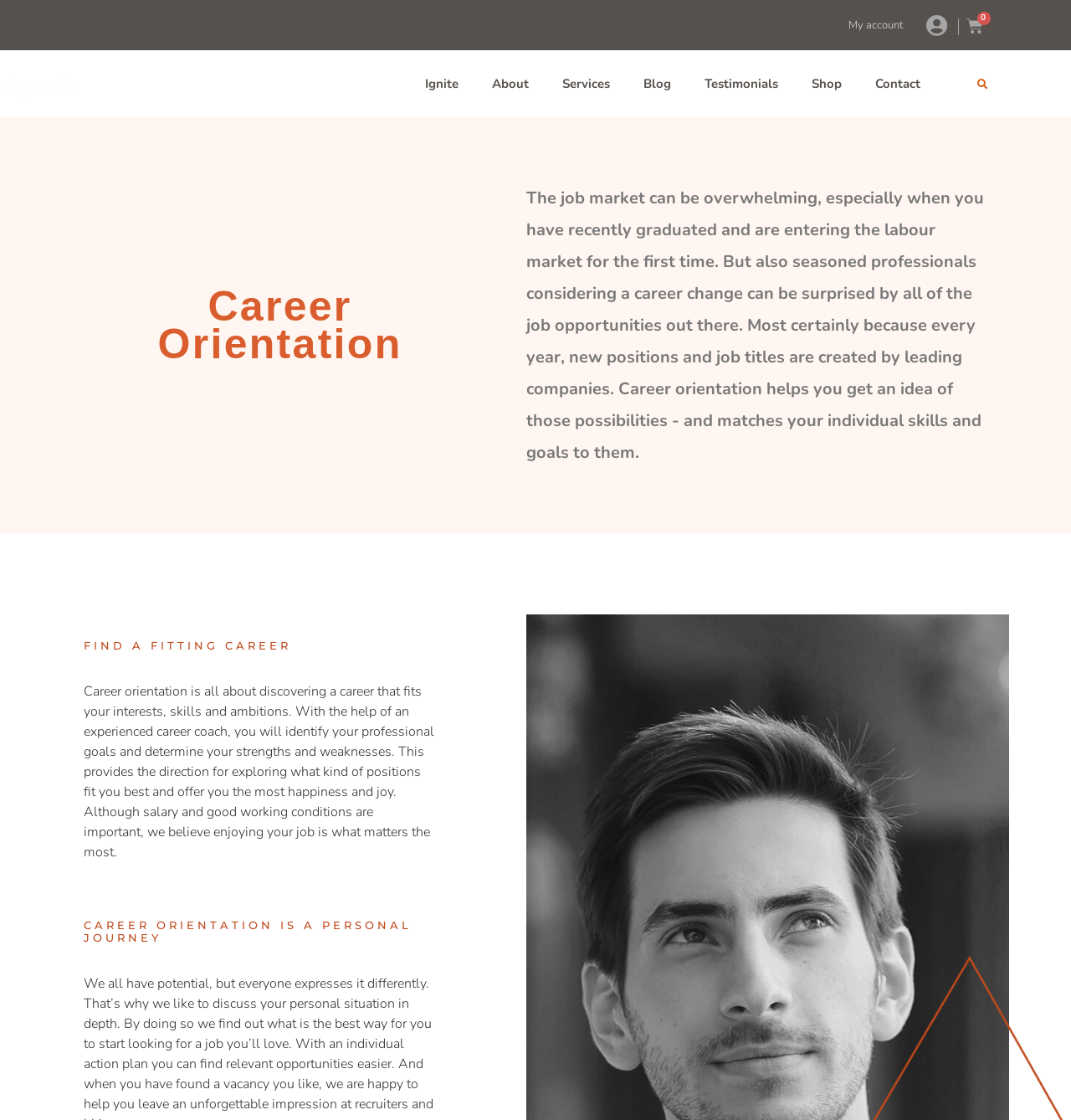Respond to the question below with a single word or phrase: What is the focus of career orientation?

Job happiness and joy